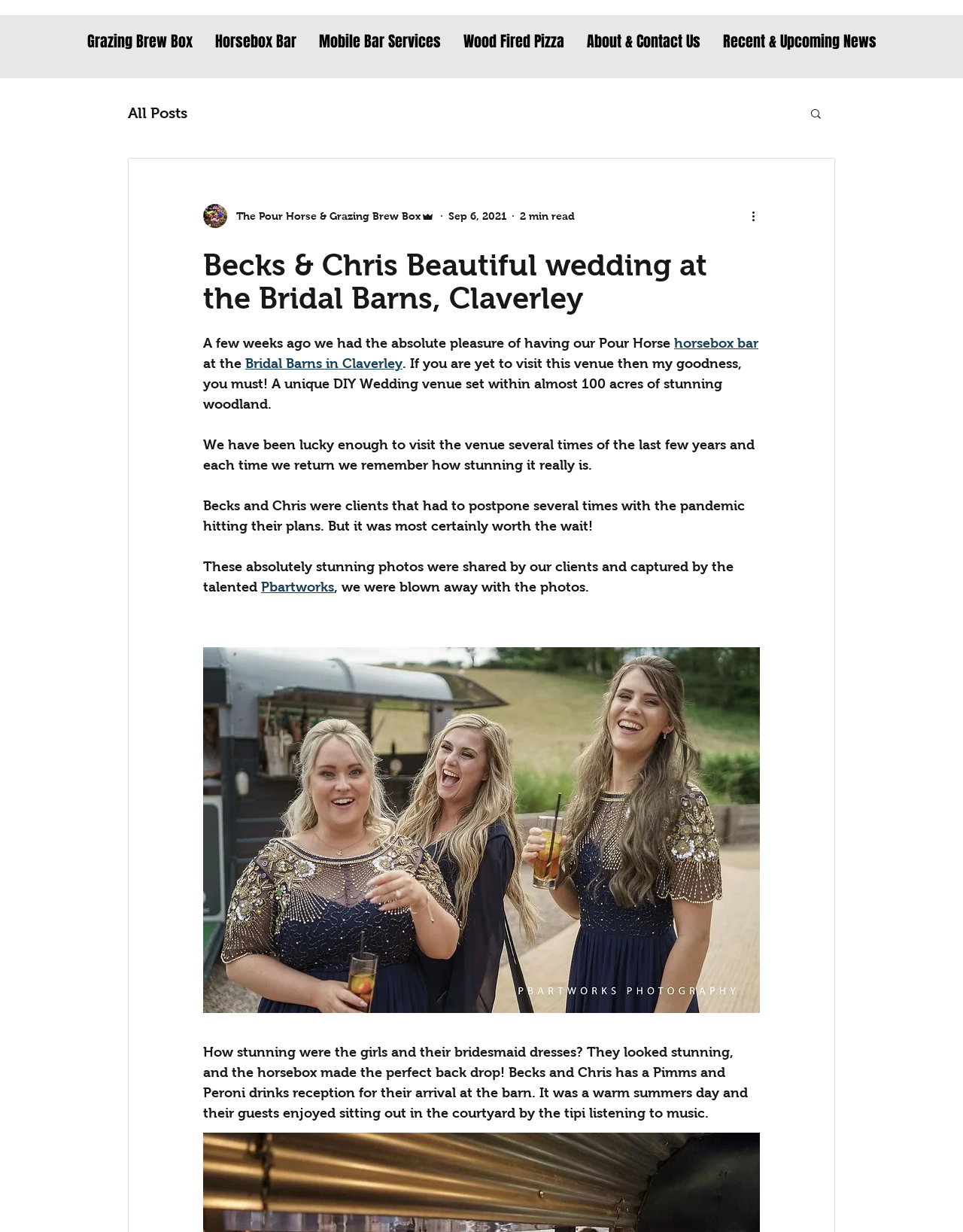Present a detailed account of what is displayed on the webpage.

The webpage appears to be a blog post about a wedding at the Bridal Barns in Claverley, featuring the Pour Horse horsebox bar. At the top of the page, there is a navigation menu with links to different sections of the website, including "Grazing Brew Box", "Horsebox Bar", and "About & Contact Us". Below the navigation menu, there is a search button with a magnifying glass icon.

The main content of the page is a blog post with a heading "Becks & Chris Beautiful wedding at the Bridal Barns, Claverley". The post begins with a brief introduction, followed by a series of paragraphs describing the wedding and the venue. The text is accompanied by several links, including one to the "Bridal Barns in Claverley" and another to "Pbartworks", which is likely a photography studio.

There are several images on the page, including a writer's picture and an image of the Pour Horse horsebox bar. The images are scattered throughout the text, with some appearing above or below paragraphs of text. At the bottom of the page, there is an iframe containing an online store.

On the right side of the page, there is a secondary navigation menu with links to "All Posts" and "Recent & Upcoming News". There is also a button labeled "More actions" with an arrow icon.